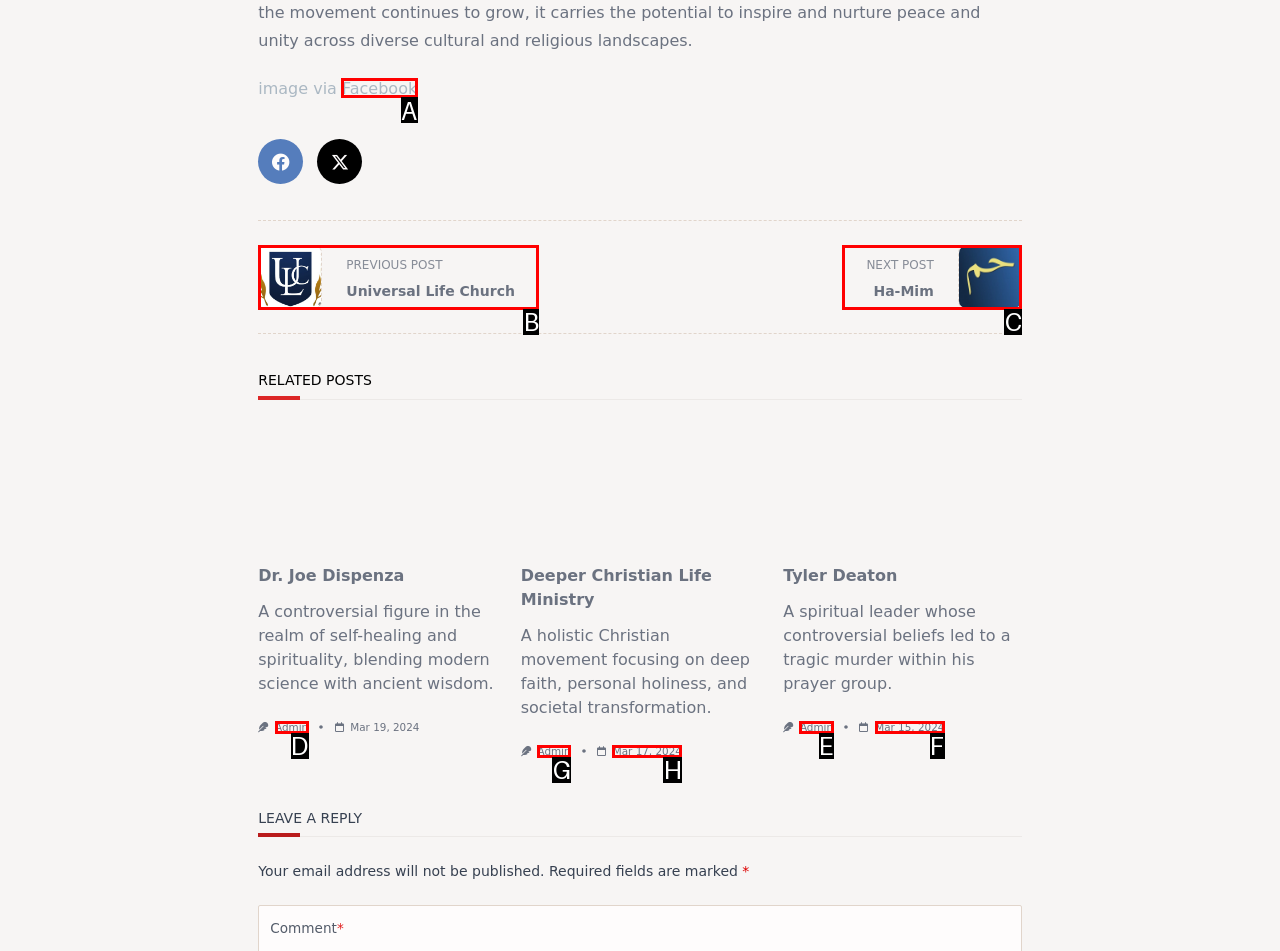Select the letter associated with the UI element you need to click to perform the following action: Call the office
Reply with the correct letter from the options provided.

None